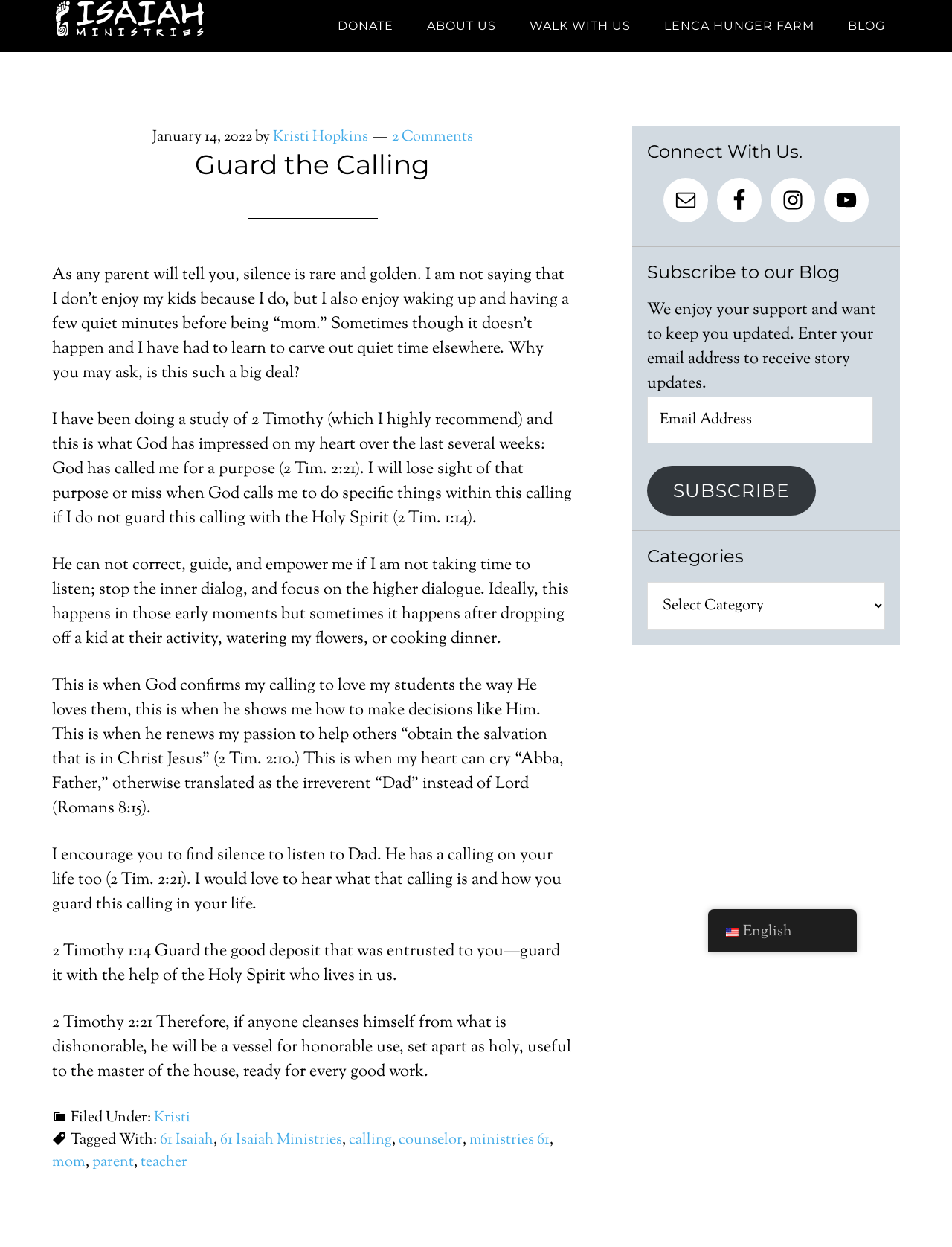Find the bounding box coordinates of the UI element according to this description: "61 Isaiah Ministries".

[0.231, 0.906, 0.359, 0.923]